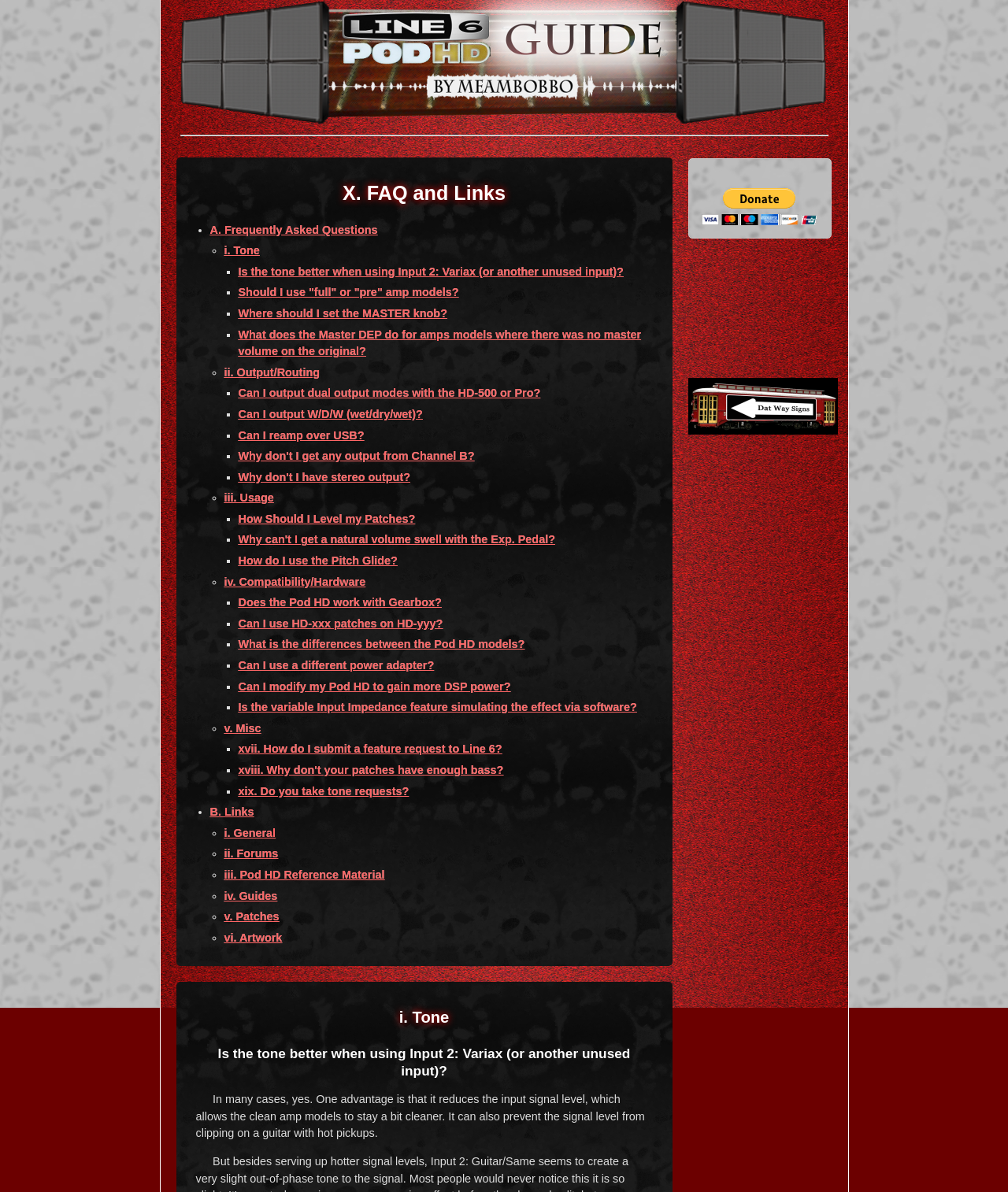Can you find the bounding box coordinates for the element that needs to be clicked to execute this instruction: "Click on 'PayPal - The safer, easier way to pay online!'"? The coordinates should be given as four float numbers between 0 and 1, i.e., [left, top, right, bottom].

[0.696, 0.158, 0.811, 0.189]